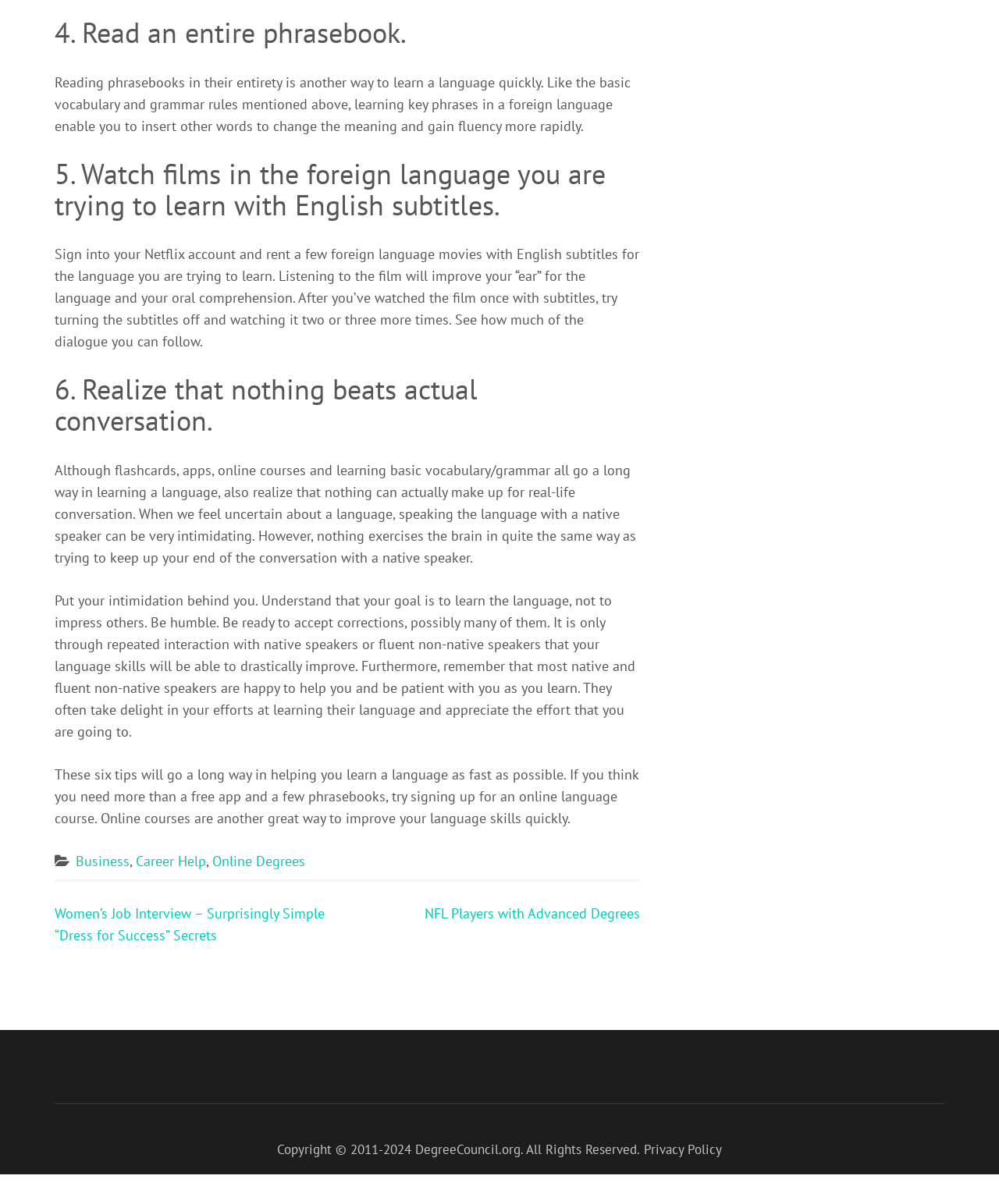For the element described, predict the bounding box coordinates as (top-left x, top-left y, bottom-right x, bottom-right y). All values should be between 0 and 1. Element description: News & Events

None